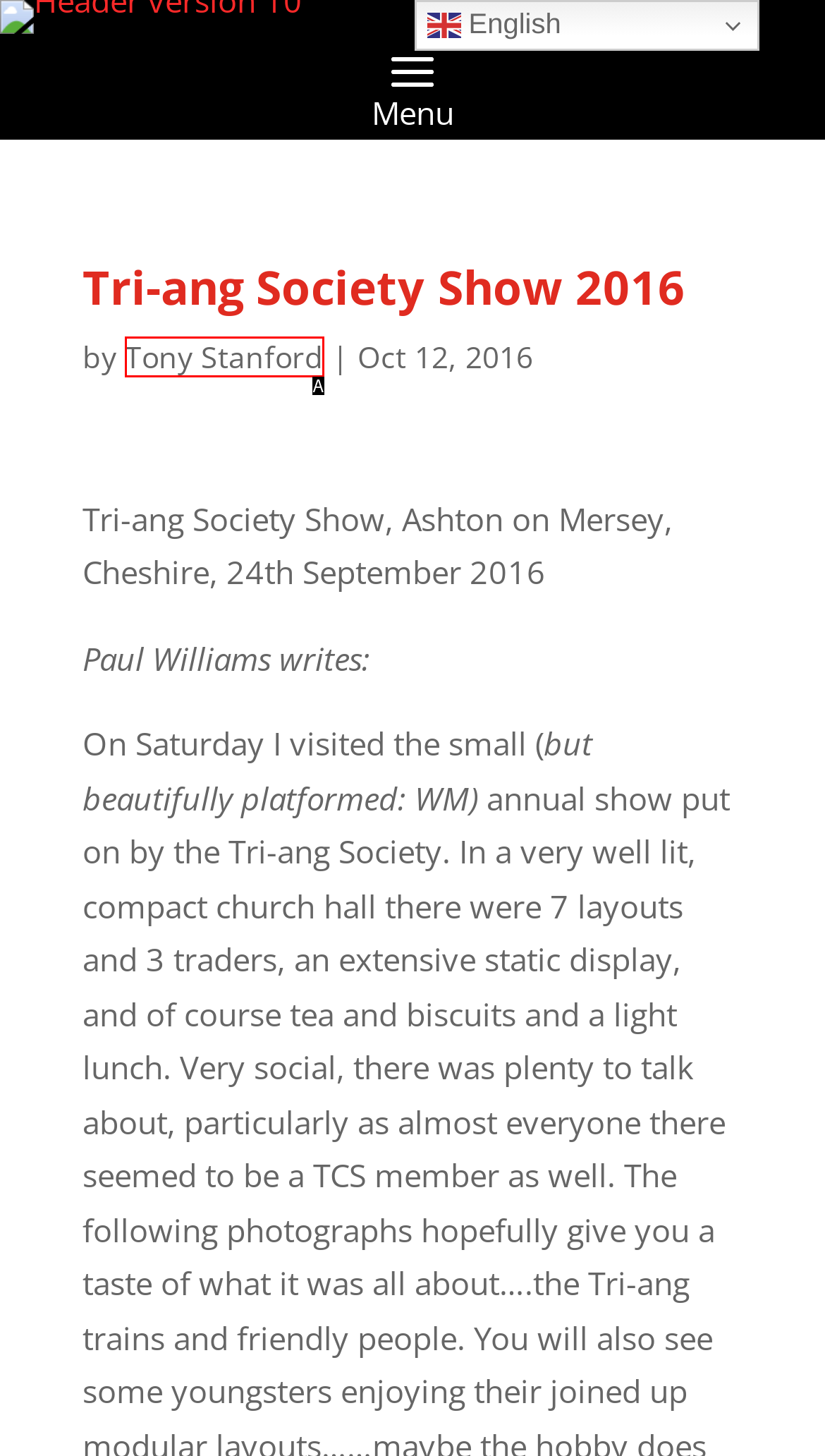Identify which option matches the following description: Tony Stanford
Answer by giving the letter of the correct option directly.

A